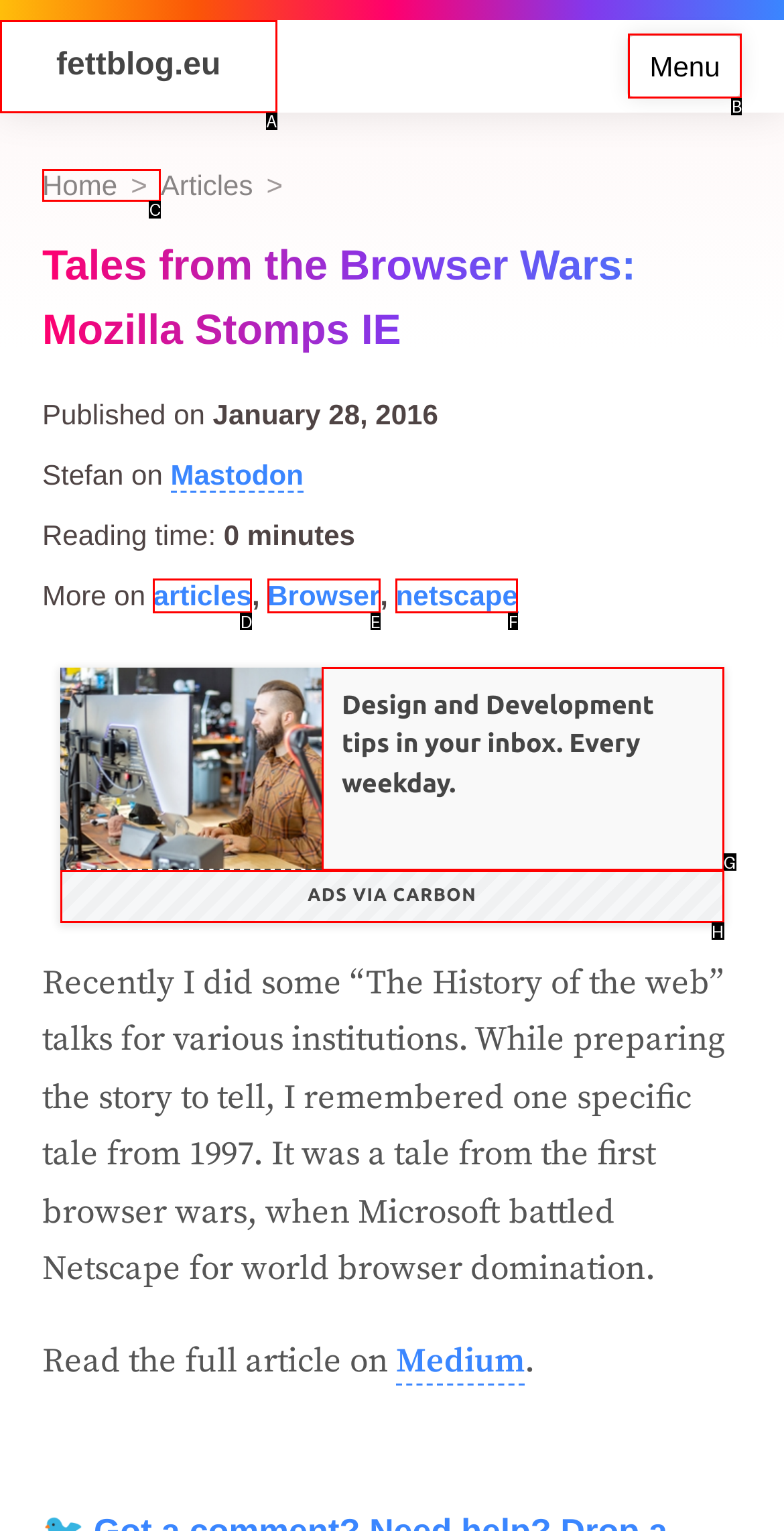For the task "Click the menu button", which option's letter should you click? Answer with the letter only.

B